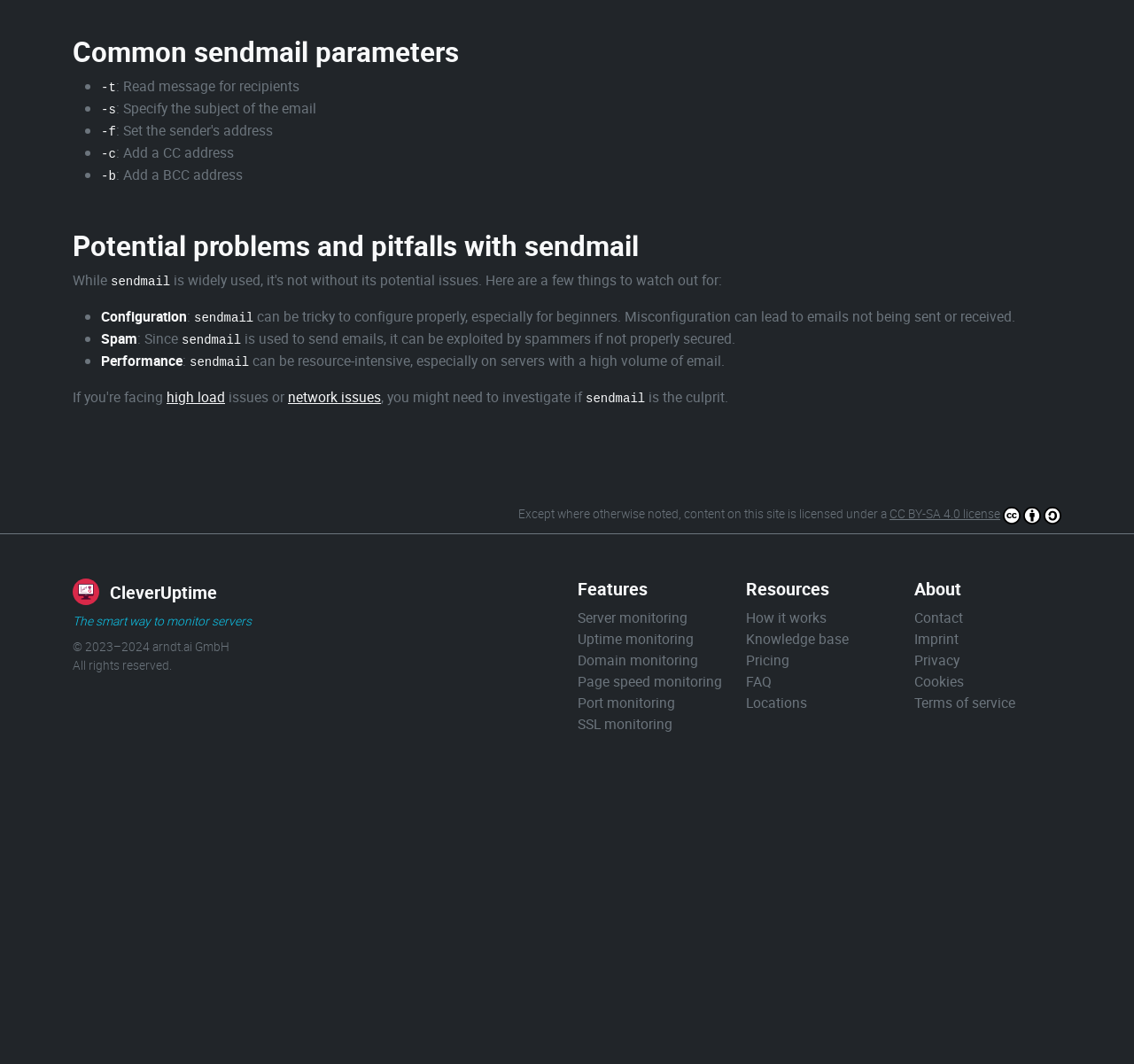Locate the bounding box coordinates for the element described below: "How it works". The coordinates must be four float values between 0 and 1, formatted as [left, top, right, bottom].

[0.658, 0.571, 0.729, 0.589]